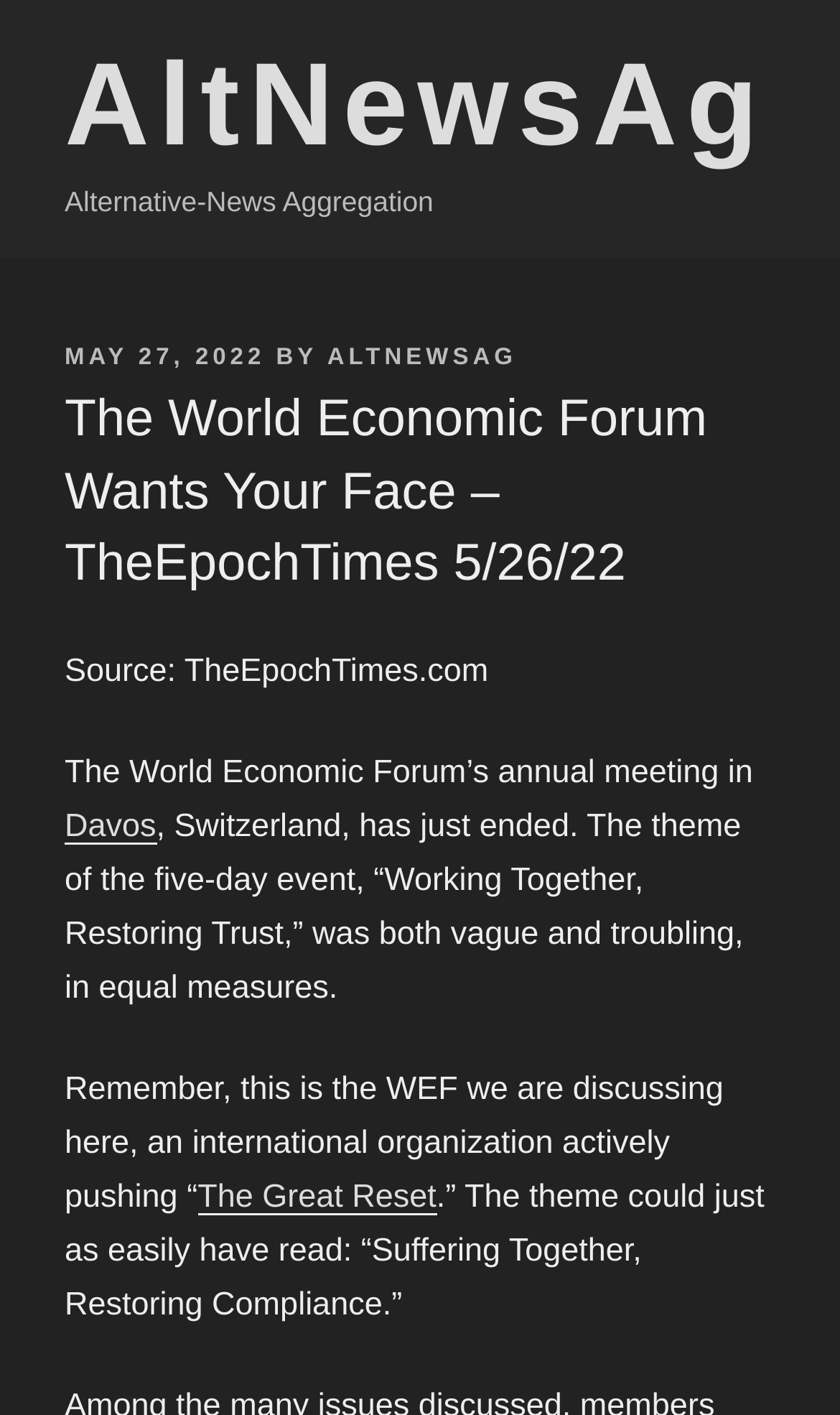Locate the heading on the webpage and return its text.

The World Economic Forum Wants Your Face – TheEpochTimes 5/26/22